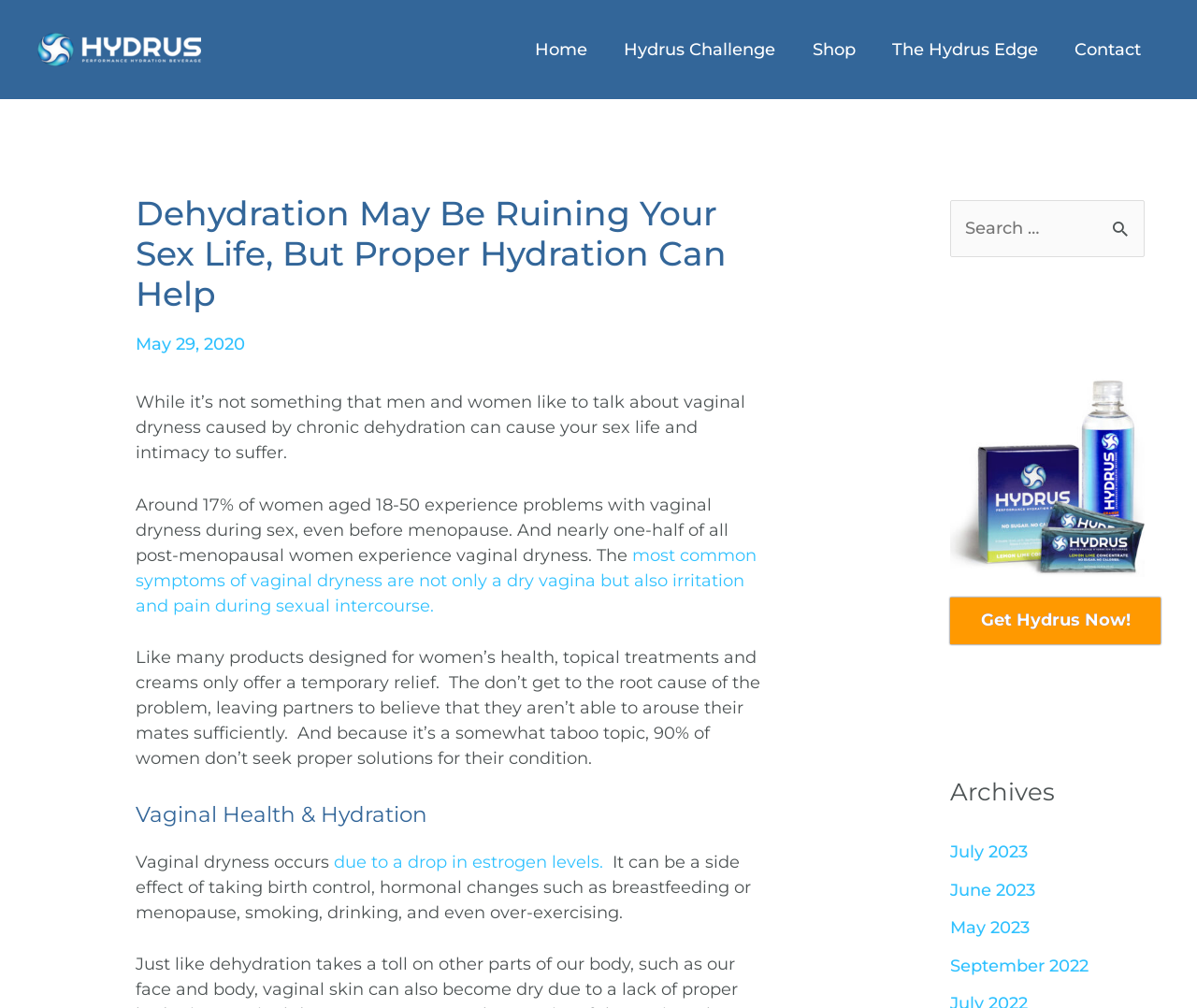Provide a thorough summary of the webpage.

The webpage is focused on the topic of chronic dehydration as a cause of vaginal dryness and erectile dysfunction, and how proper hydration can improve one's sex life. 

At the top left corner, there is a link to "Hydrus Performance" accompanied by an image with the same name. 

To the right of this, there is a navigation menu with links to "Home", "Hydrus Challenge", "Shop", "The Hydrus Edge", and "Contact". 

Below this navigation menu, there is a header section with a heading that matches the title of the webpage. Below the heading, there is a date "May 29, 2020". 

The main content of the webpage is divided into several sections. The first section discusses the problem of vaginal dryness caused by chronic dehydration, citing statistics such as 17% of women aged 18-50 experiencing problems with vaginal dryness during sex. 

The next section explains that topical treatments and creams only offer temporary relief and do not address the root cause of the problem. 

Further down, there is a section with a heading "Vaginal Health & Hydration" that discusses the causes of vaginal dryness, including a drop in estrogen levels, hormonal changes, smoking, drinking, and over-exercising. 

To the right of the main content, there is a complementary section with a search box and a button labeled "Search". Below this, there is a link to "Get Hydrus Now!" and an "Archives" section with links to various months, including July 2023, June 2023, May 2023, and September 2022.